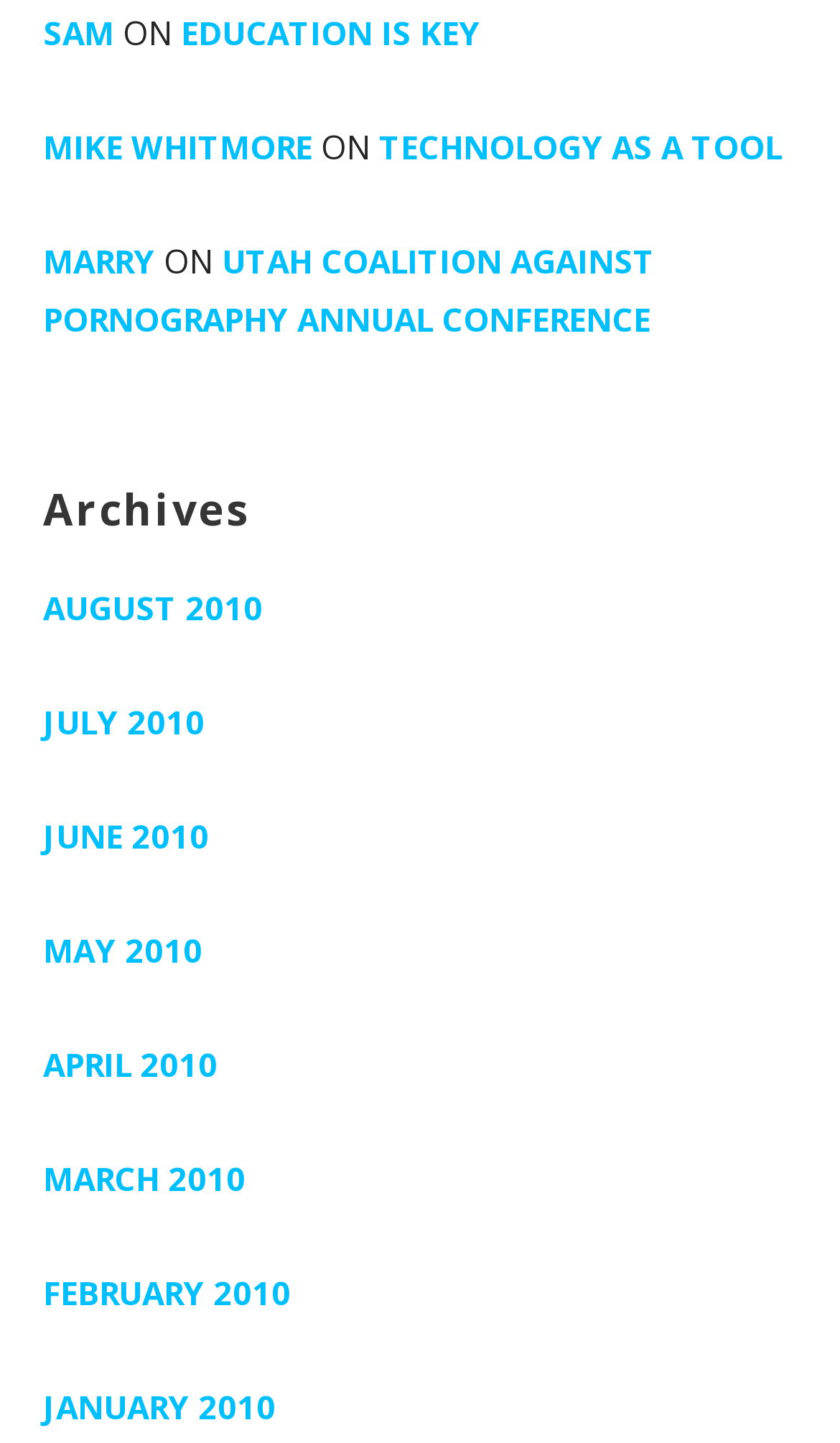Analyze the image and answer the question with as much detail as possible: 
What is the first link on the webpage?

The first link on the webpage is 'SAM' which is located at the top left corner of the webpage with a bounding box of [0.051, 0.008, 0.136, 0.038].